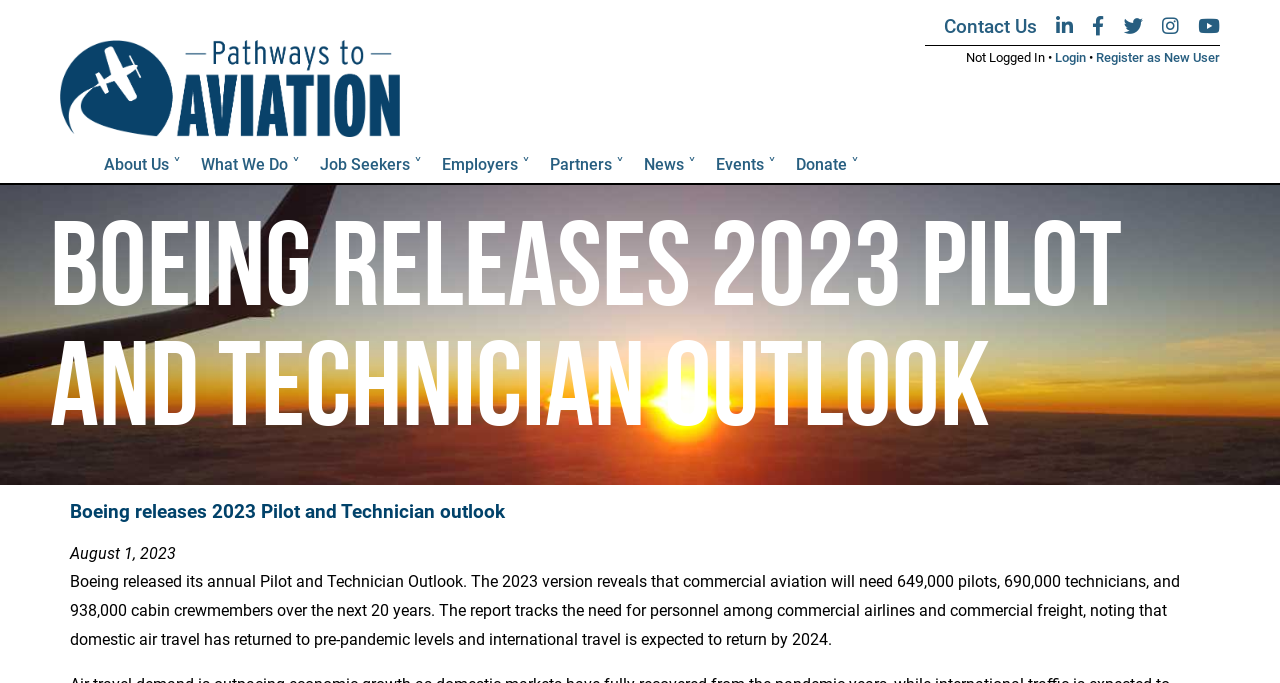Generate a comprehensive description of the webpage.

The webpage is about Pathways to Aviation, with a focus on Boeing's 2023 Pilot and Technician outlook. At the top left, there is a logo image and a link to "Pathways to Aviation". On the top right, there are social media links to LinkedIn, Facebook, Twitter, Instagram, and YouTube, as well as a "Not Logged In" message with options to log in or register as a new user.

Below the top section, there is a navigation menu with links to "About Us", "What We Do", "Job Seekers", "Employers", "Partners", "Events", and "Donate". The "News" section is located below the navigation menu.

The main content of the page is an article about Boeing's 2023 Pilot and Technician outlook, which is headed by a title and a date, "August 1, 2023". The article summarizes the report's findings, stating that commercial aviation will need a large number of pilots, technicians, and cabin crewmembers over the next 20 years, driven by the return of domestic air travel to pre-pandemic levels and the expected return of international travel by 2024.